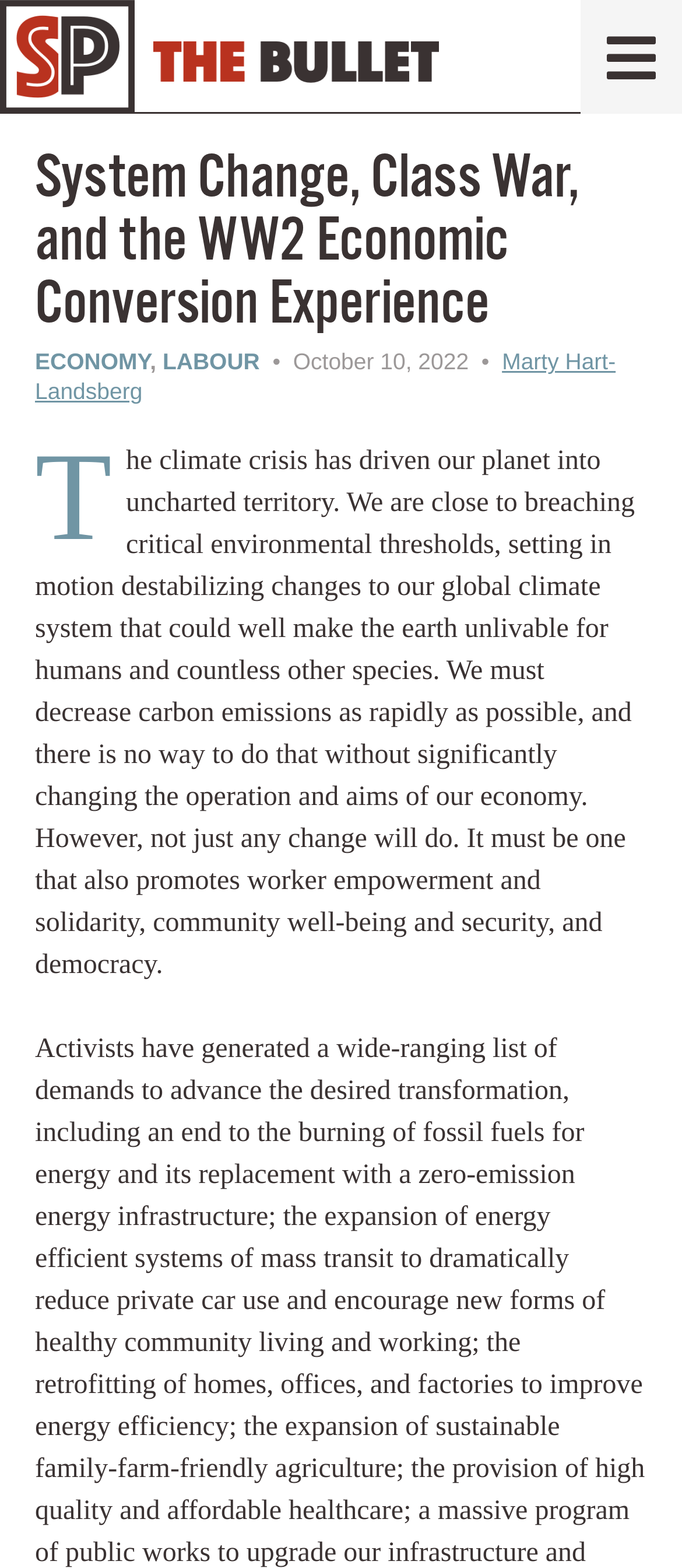Answer this question using a single word or a brief phrase:
Who is the author of the article?

Marty Hart-Landsberg